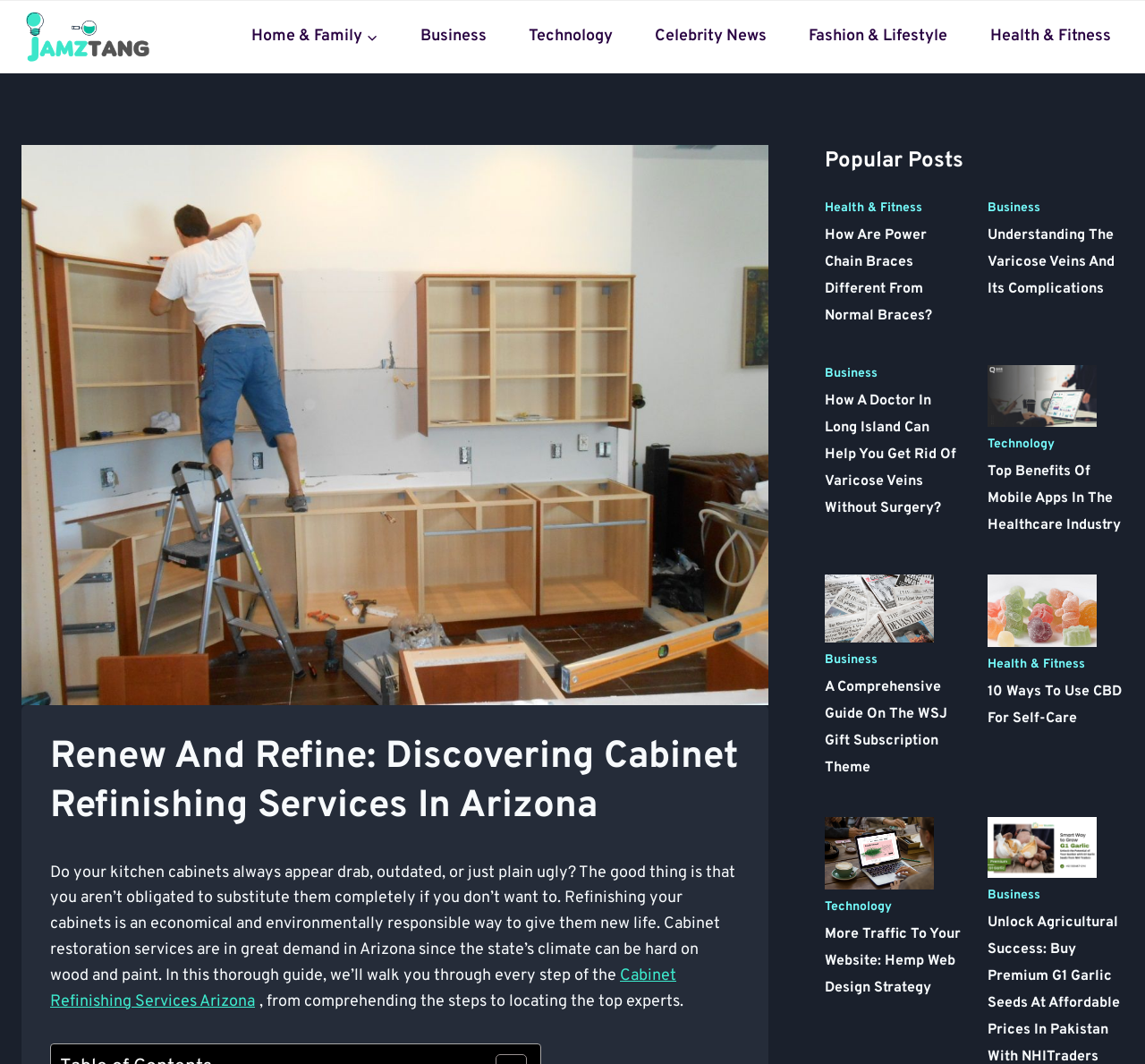Could you determine the bounding box coordinates of the clickable element to complete the instruction: "Read the article about 'How Are Power Chain Braces Different From Normal Braces?'"? Provide the coordinates as four float numbers between 0 and 1, i.e., [left, top, right, bottom].

[0.72, 0.205, 0.839, 0.31]